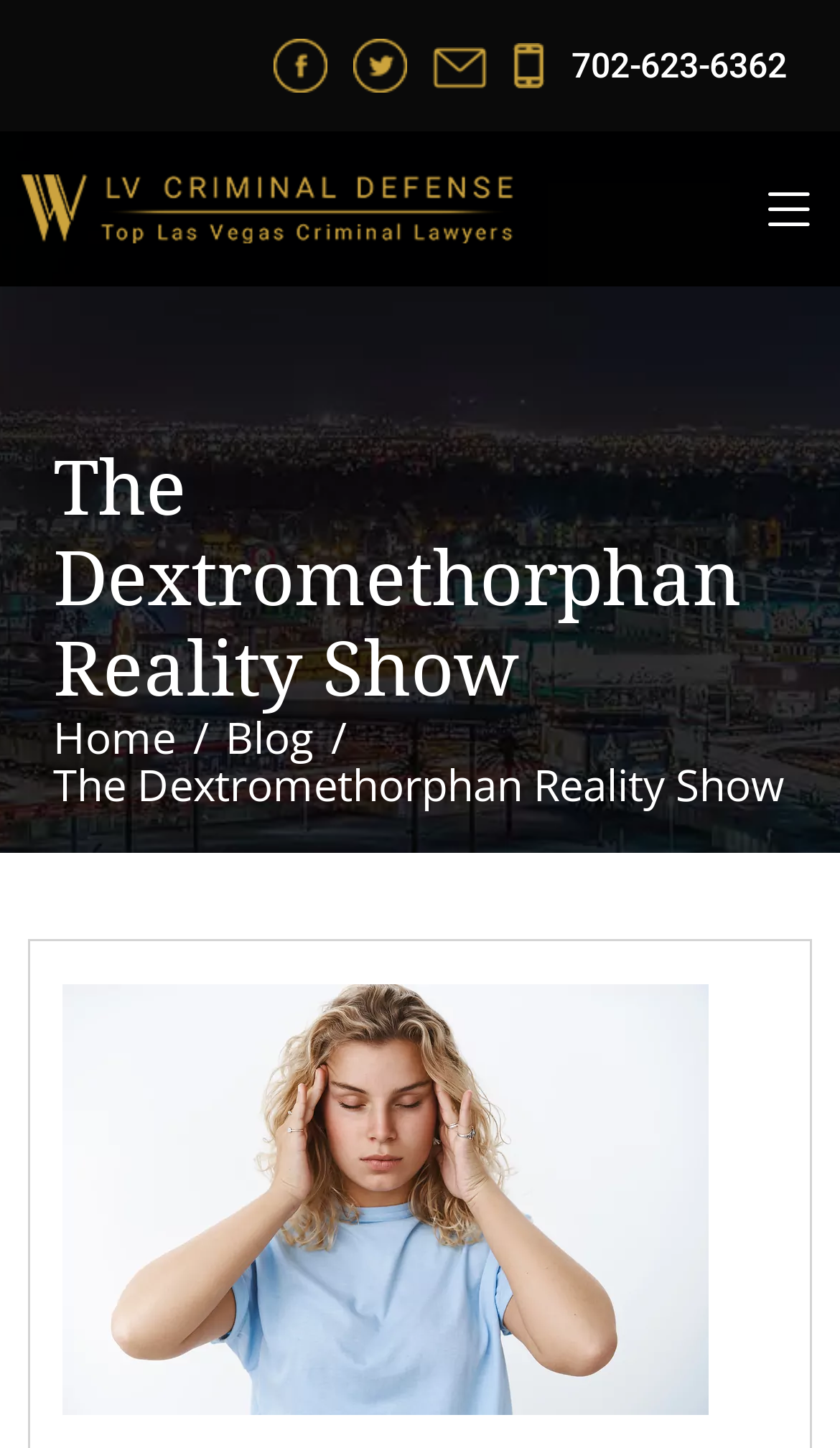Bounding box coordinates are given in the format (top-left x, top-left y, bottom-right x, bottom-right y). All values should be floating point numbers between 0 and 1. Provide the bounding box coordinate for the UI element described as: parent_node: 702-623-6362

[0.516, 0.029, 0.58, 0.062]